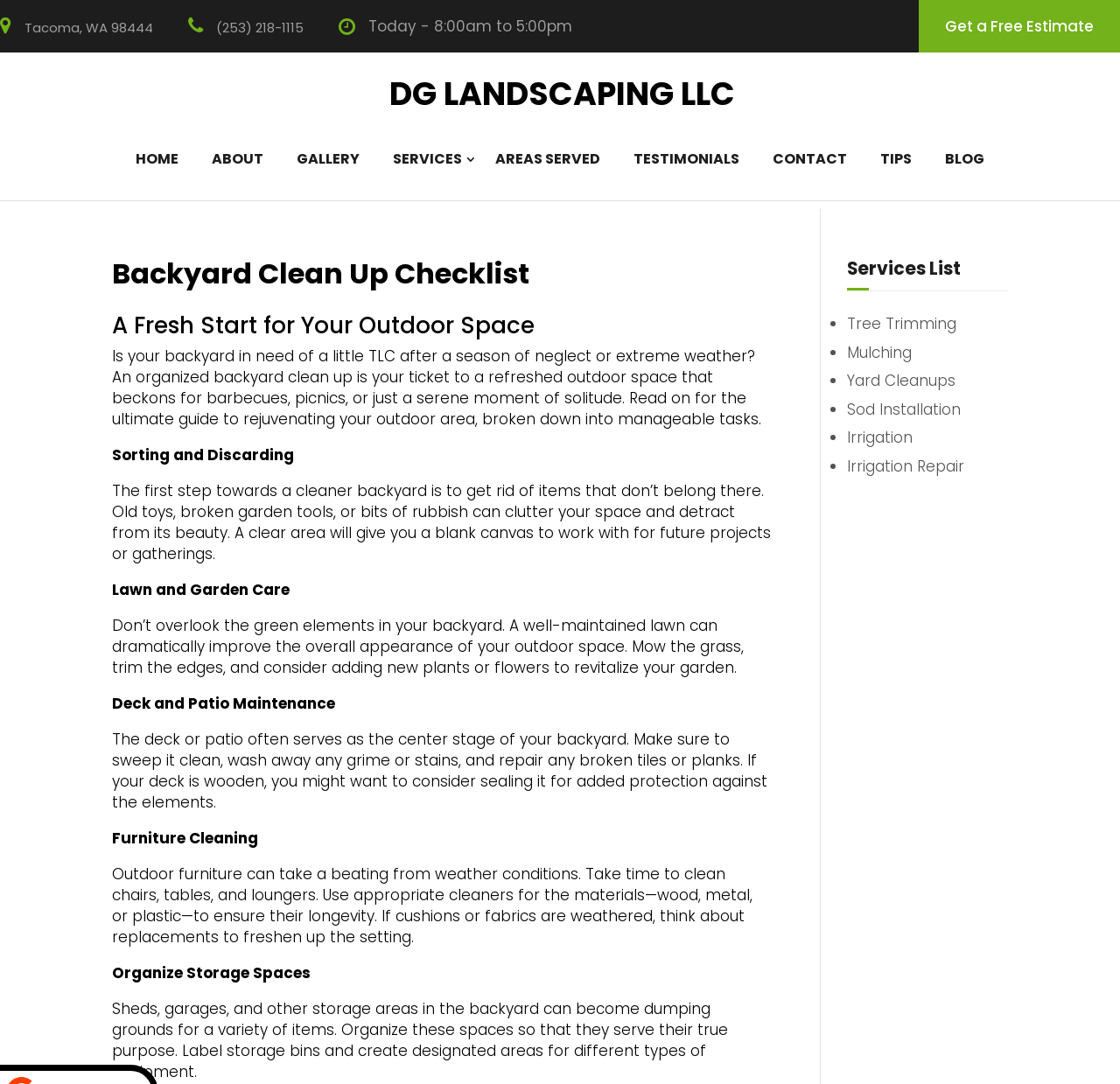Determine the bounding box coordinates of the area to click in order to meet this instruction: "Click the 'HOME' link".

[0.105, 0.117, 0.175, 0.193]